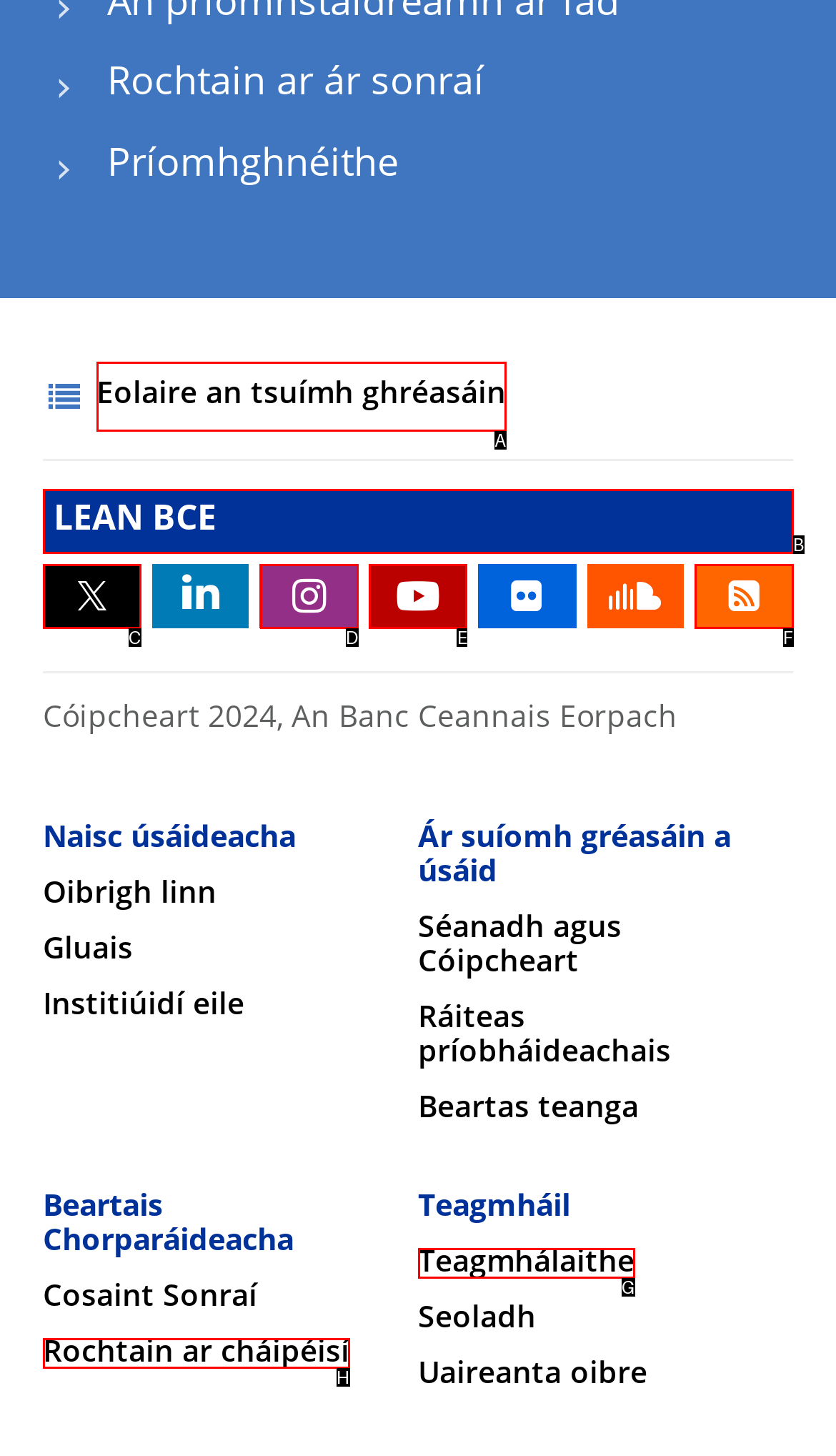Using the given description: Teagmhálaithe, identify the HTML element that corresponds best. Answer with the letter of the correct option from the available choices.

G